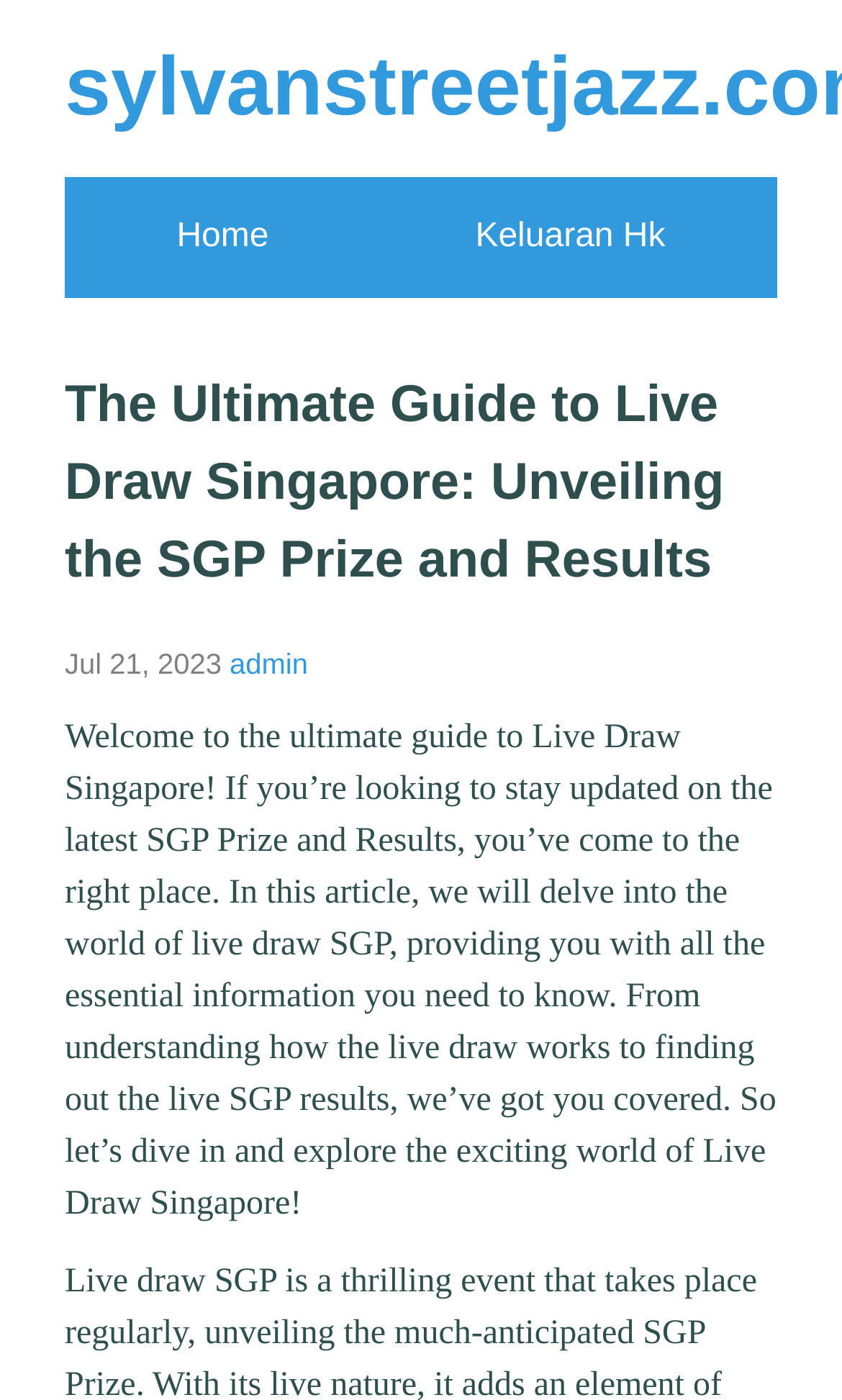Please specify the bounding box coordinates in the format (top-left x, top-left y, bottom-right x, bottom-right y), with all values as floating point numbers between 0 and 1. Identify the bounding box of the UI element described by: admin

[0.273, 0.462, 0.366, 0.485]